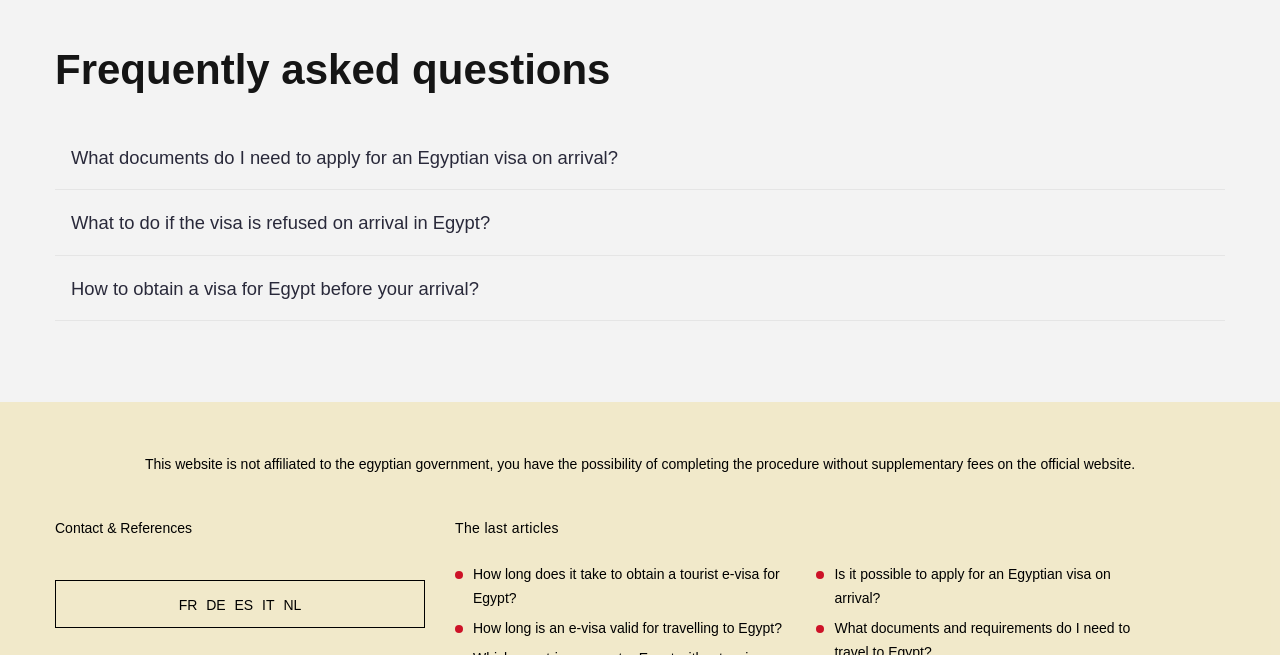Please study the image and answer the question comprehensively:
What happens if the visa is refused on arrival in Egypt?

If your visa is finally refused on arrival in Egypt, then you will have no other way of getting into the country. The only solution will be to return to your country of origin on your own at your own expense, without being able to leave the airport you are in.